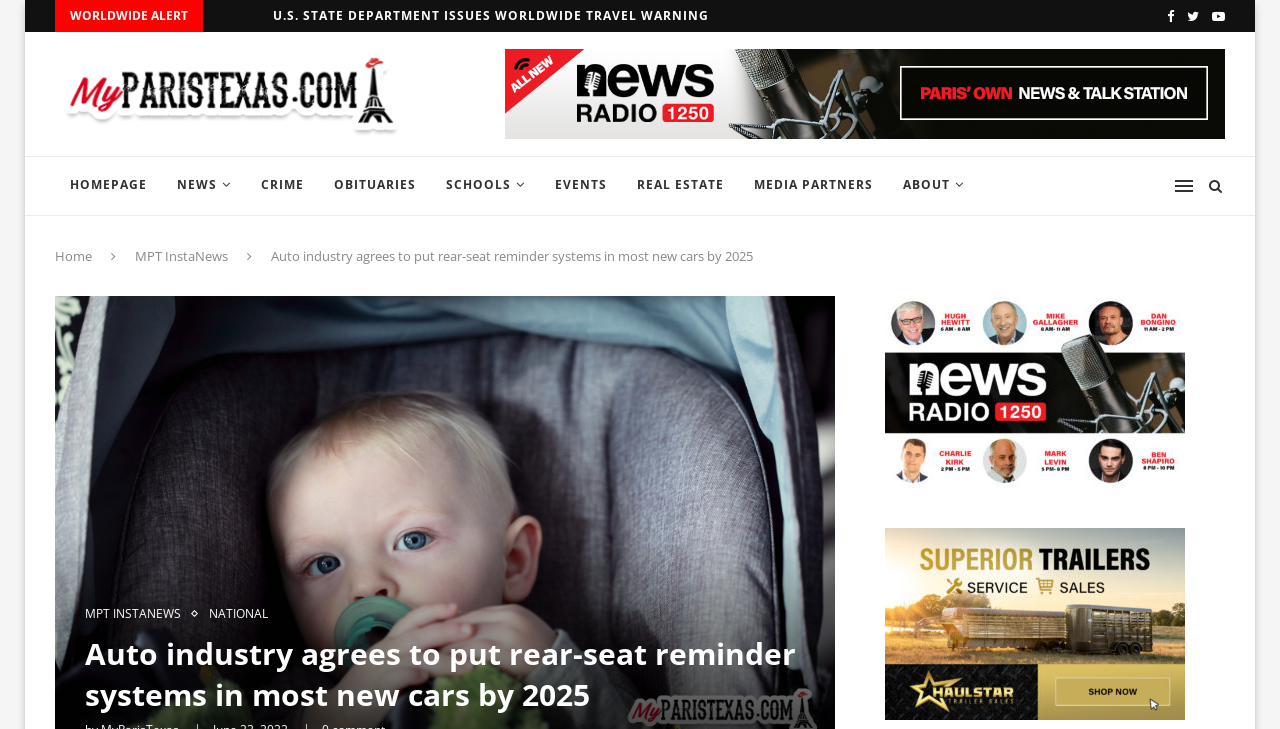Could you indicate the bounding box coordinates of the region to click in order to complete this instruction: "Go to the 'NEWS' section".

[0.127, 0.214, 0.192, 0.296]